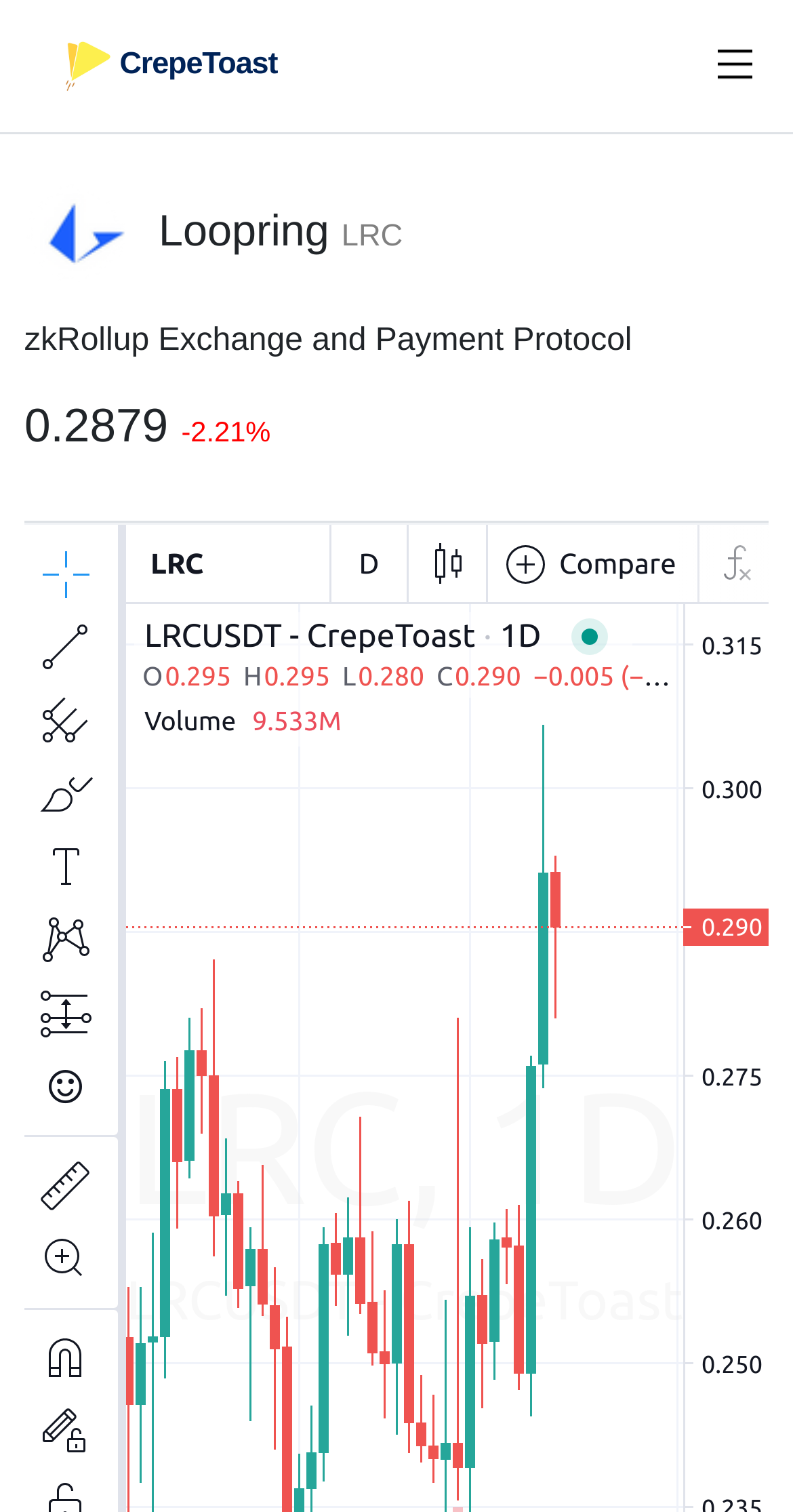Given the description "CrepeToast", determine the bounding box of the corresponding UI element.

[0.051, 0.018, 0.35, 0.054]